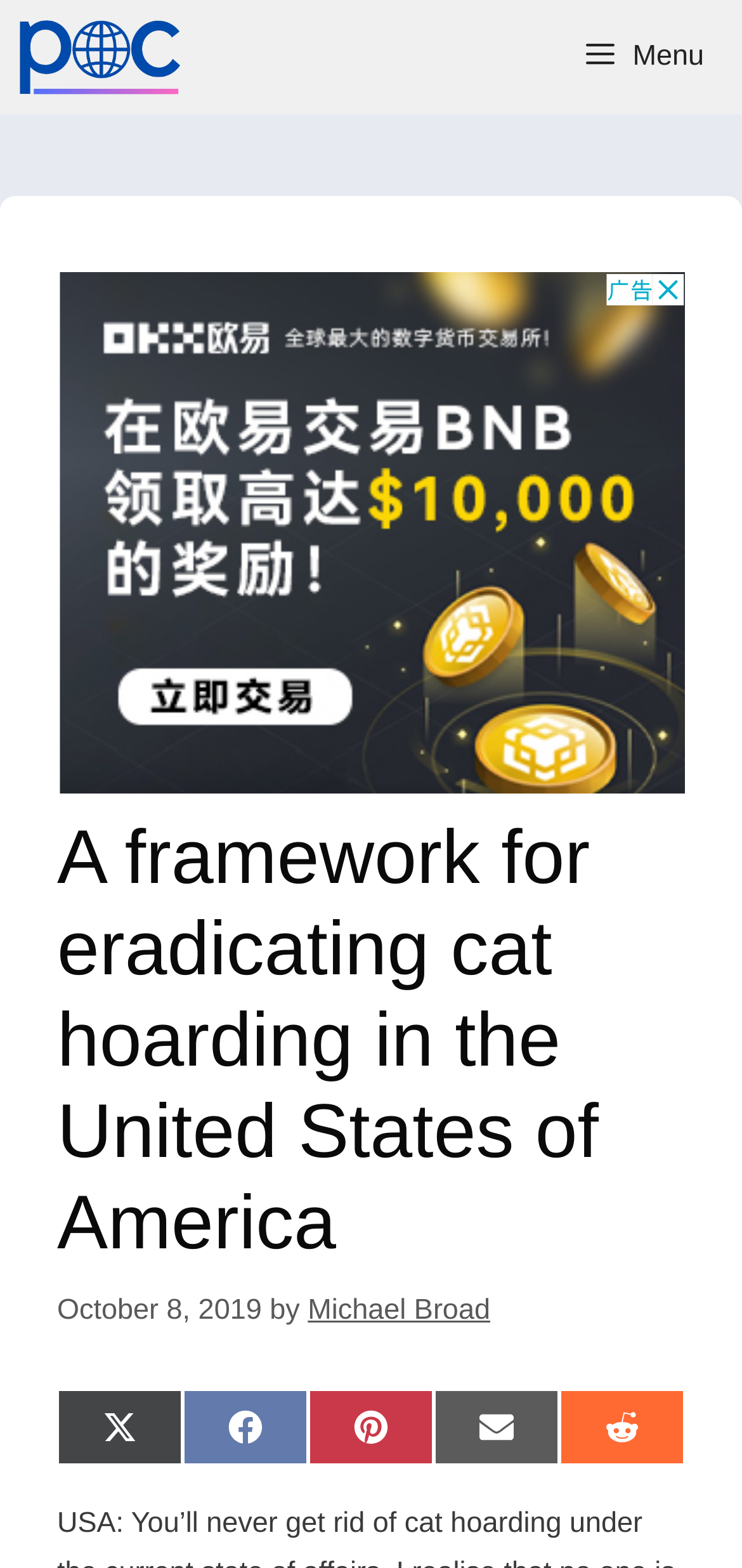What is the date of the article?
Please provide a single word or phrase in response based on the screenshot.

October 8, 2019